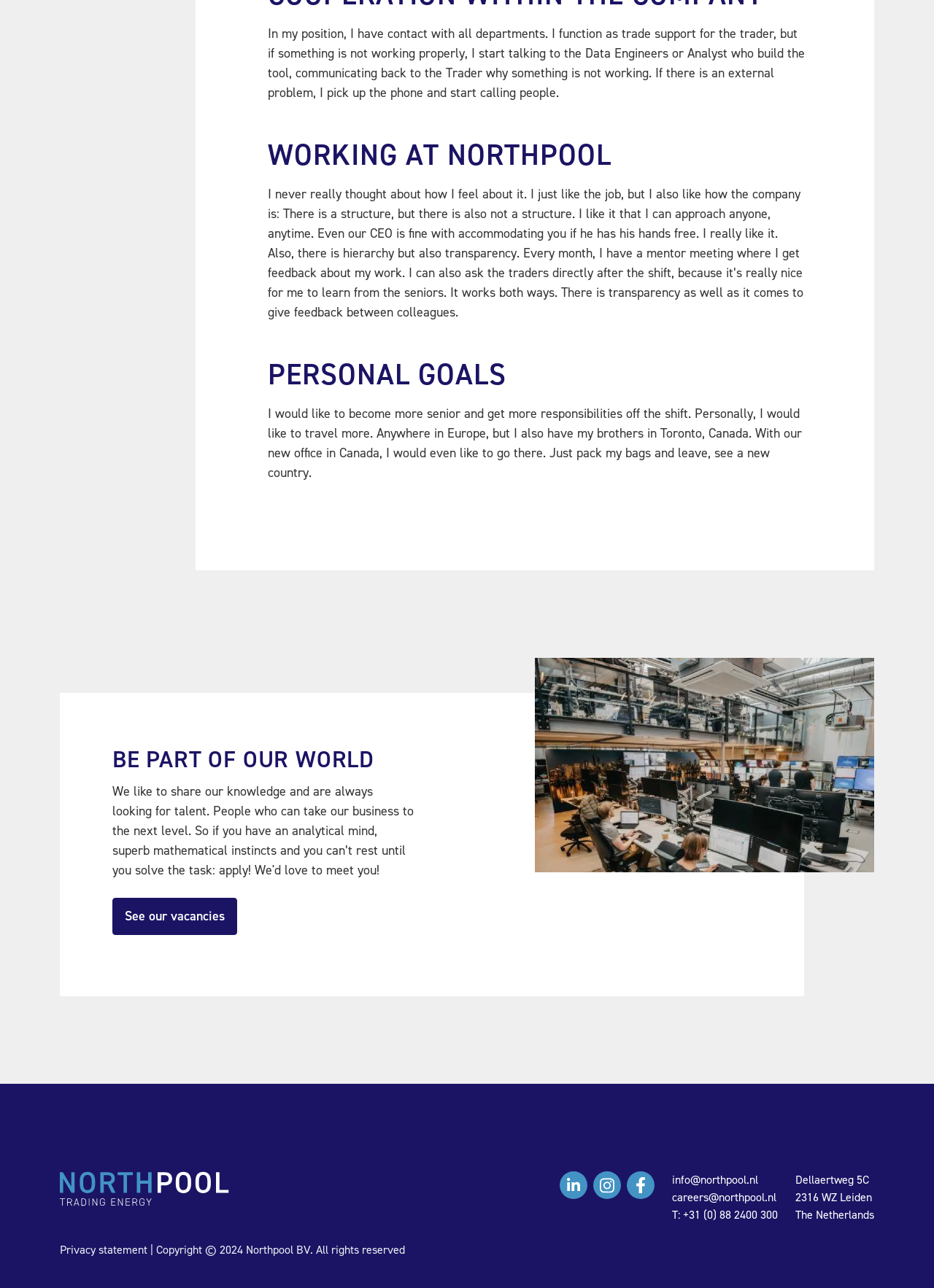Please locate the bounding box coordinates for the element that should be clicked to achieve the following instruction: "Visit Northpool's LinkedIn page". Ensure the coordinates are given as four float numbers between 0 and 1, i.e., [left, top, right, bottom].

[0.599, 0.909, 0.629, 0.931]